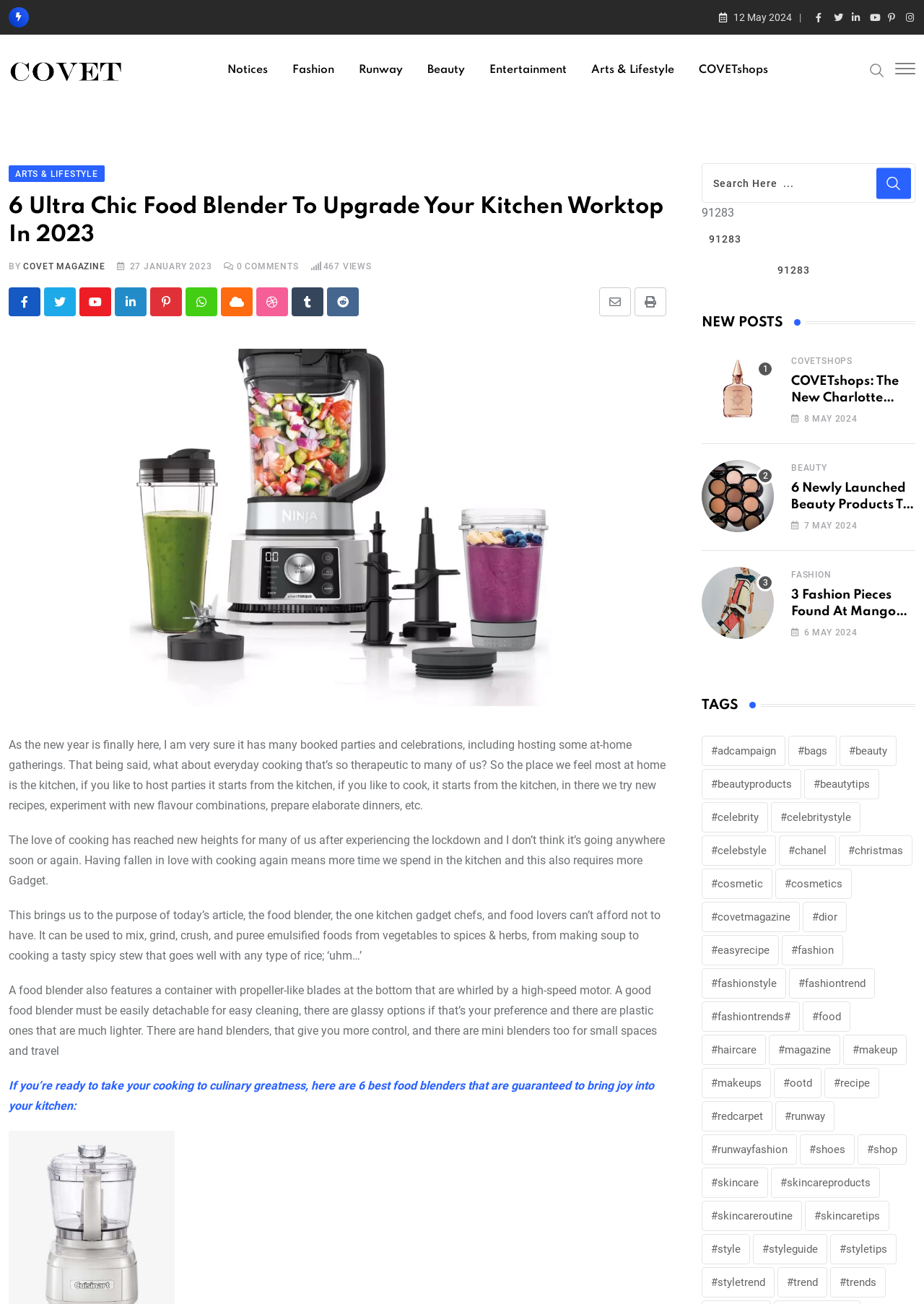Could you locate the bounding box coordinates for the section that should be clicked to accomplish this task: "Share the article via email".

[0.648, 0.221, 0.683, 0.243]